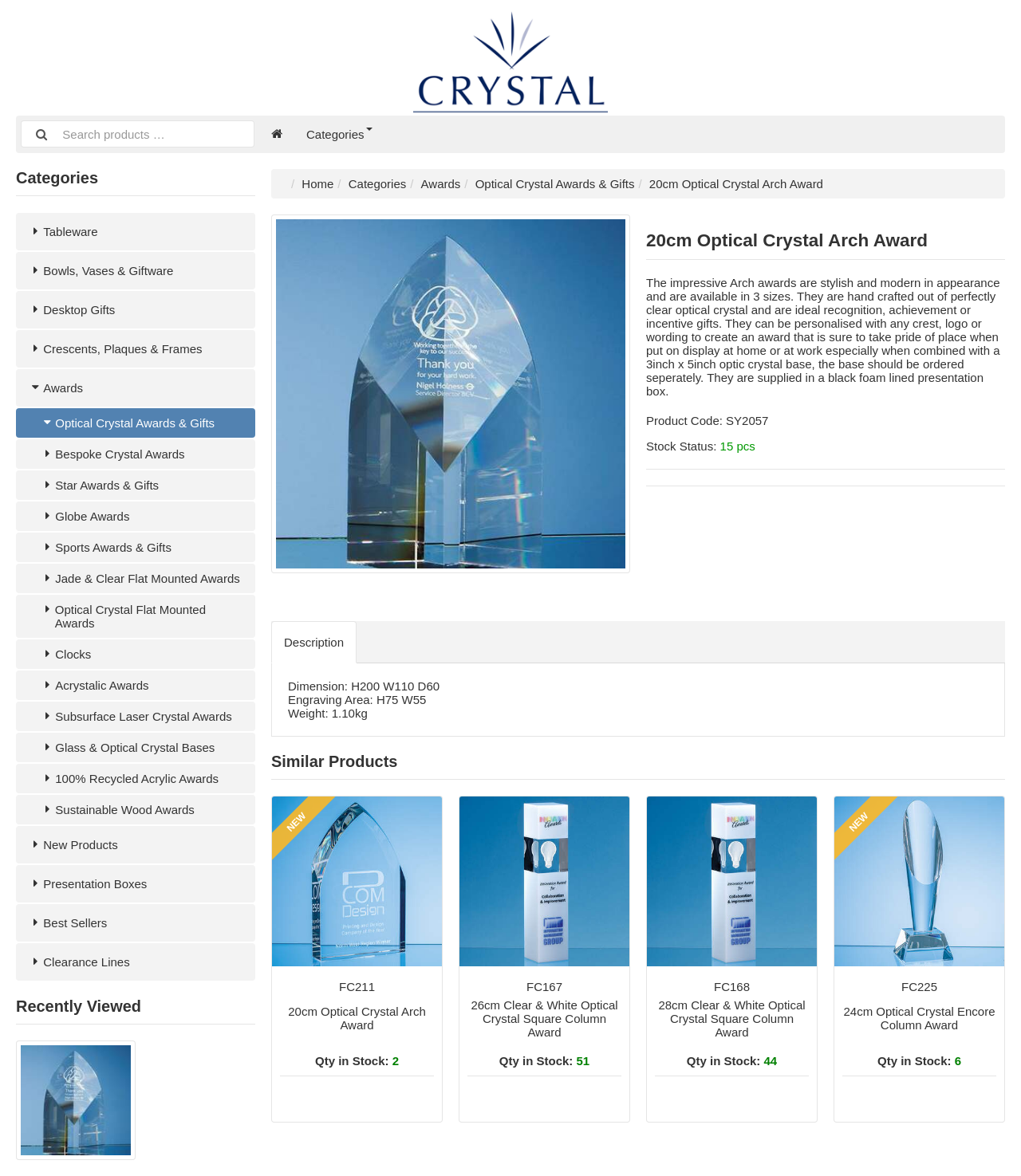What is the weight of the award?
Deliver a detailed and extensive answer to the question.

I found the answer by looking at the product details section which lists the weight of the award as '1.10kg'.